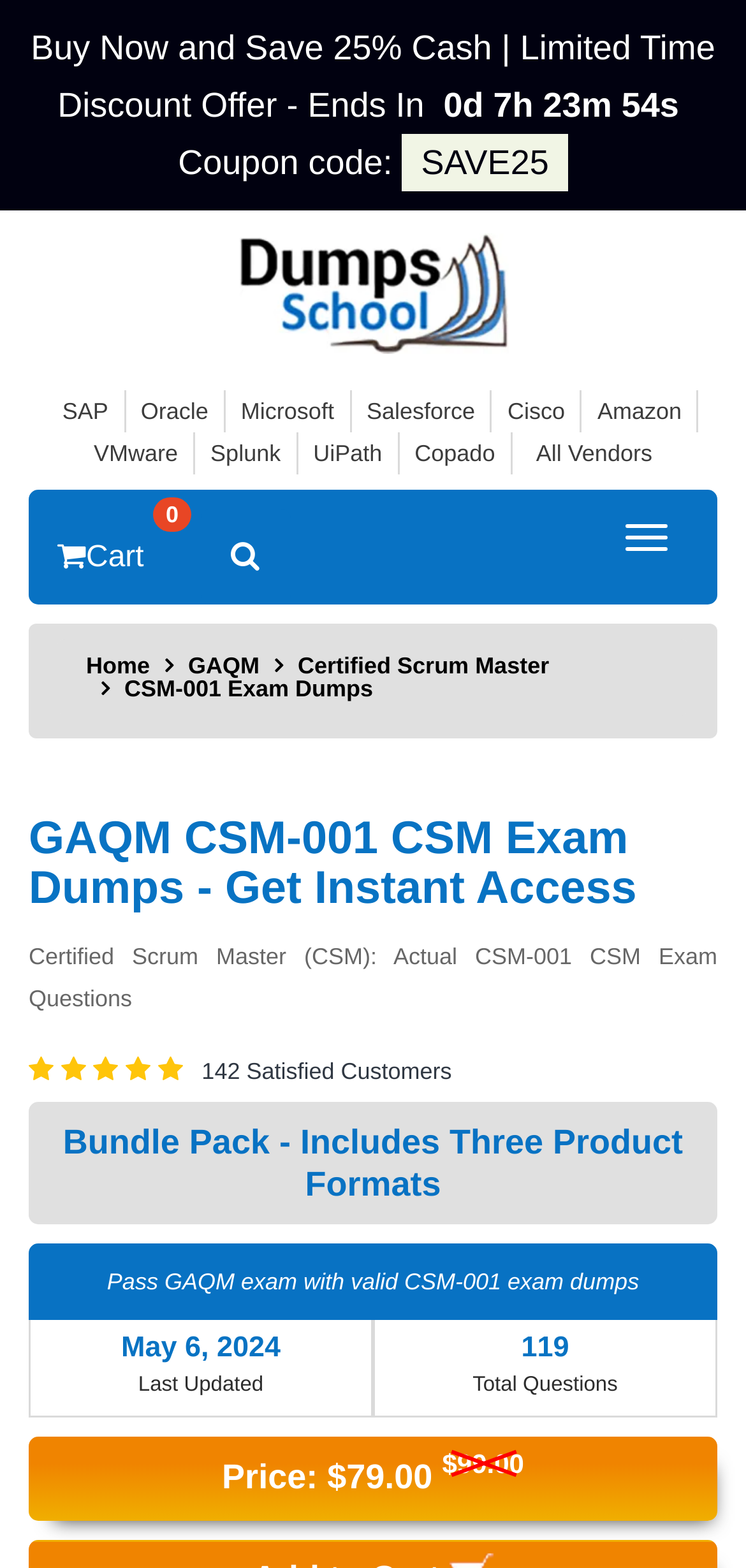What is the discount percentage?
Identify the answer in the screenshot and reply with a single word or phrase.

25%